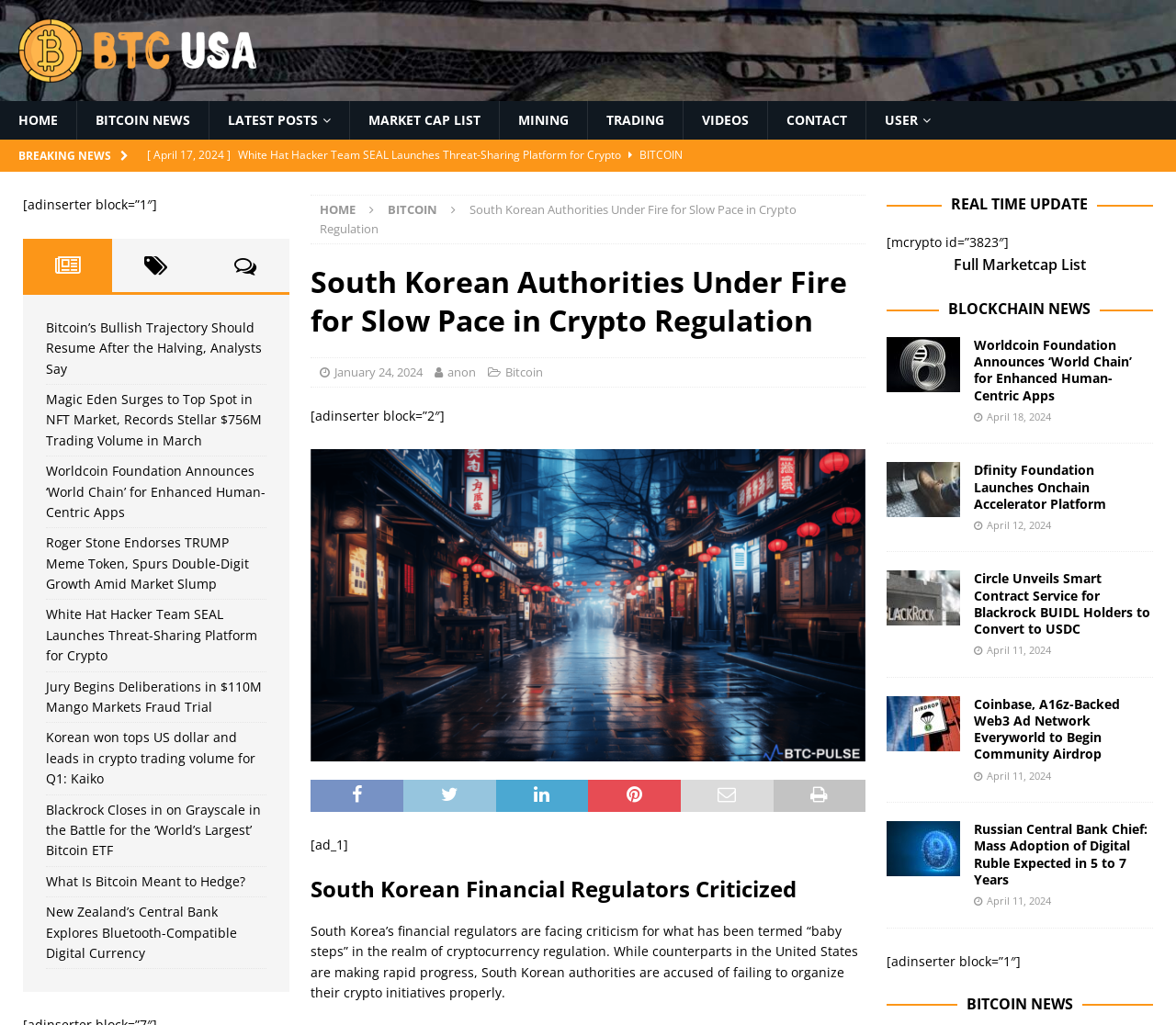Please identify the bounding box coordinates of the element that needs to be clicked to perform the following instruction: "Click on the 'Worldcoin Foundation Announces ‘World Chain’ for Enhanced Human-Centric Apps' link".

[0.828, 0.328, 0.962, 0.394]